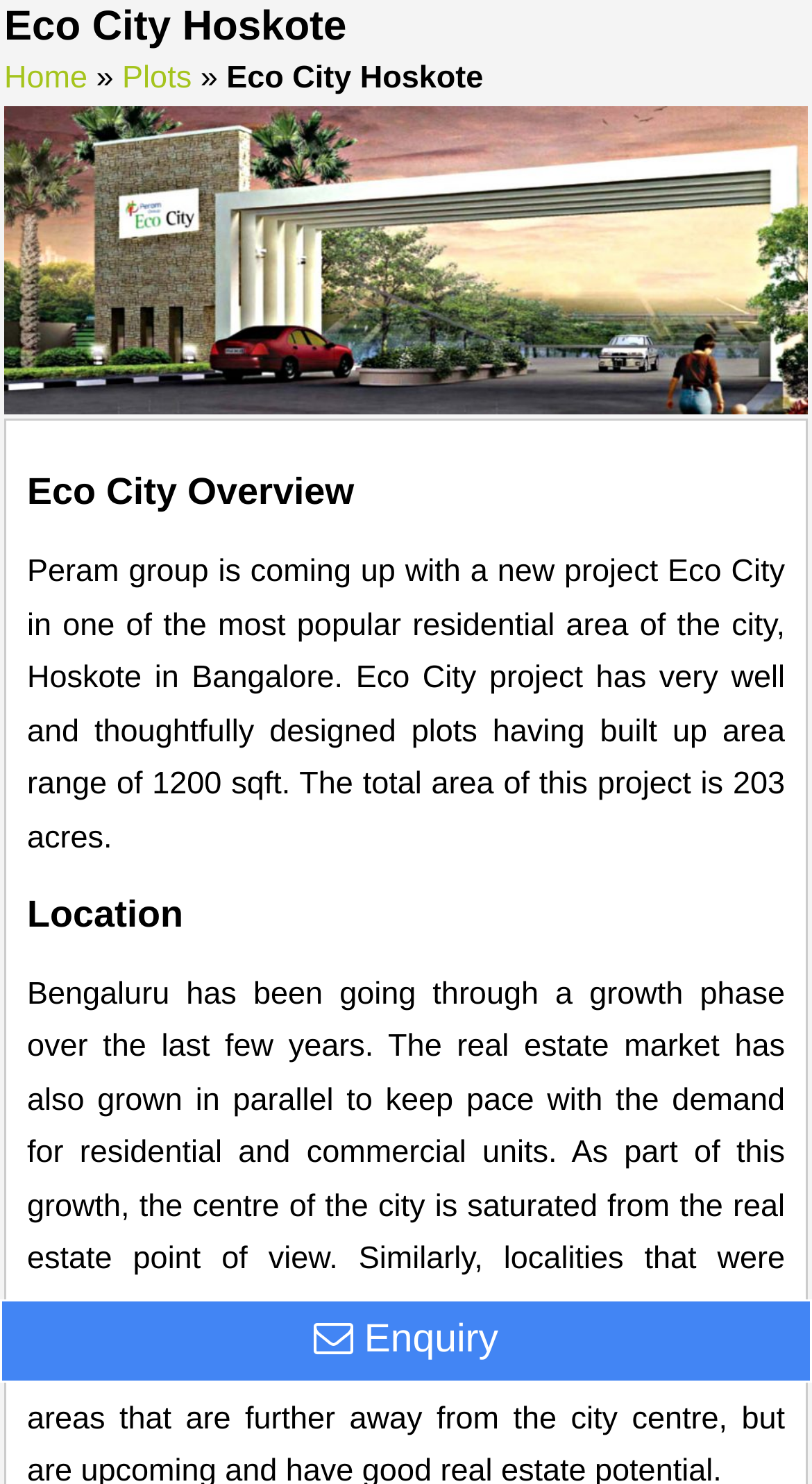What is the range of built-up area of the plots?
Based on the visual details in the image, please answer the question thoroughly.

The range of built-up area of the plots is mentioned in the static text 'Eco City project has very well and thoughtfully designed plots having built up area range of 1200 sqft.' which is located below the heading 'Eco City Overview'.